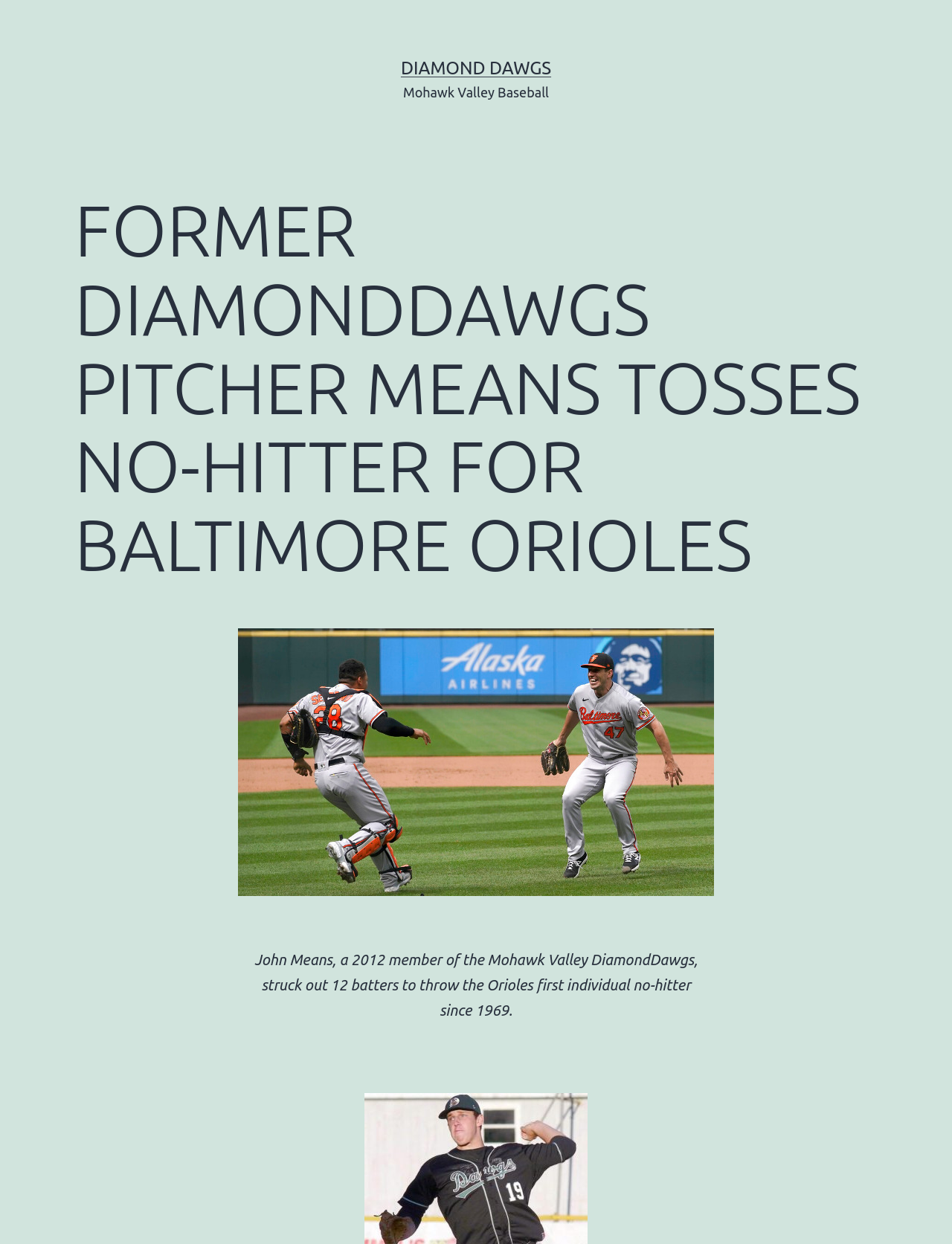Find the bounding box coordinates for the UI element that matches this description: "Diamond Dawgs".

[0.421, 0.047, 0.579, 0.063]